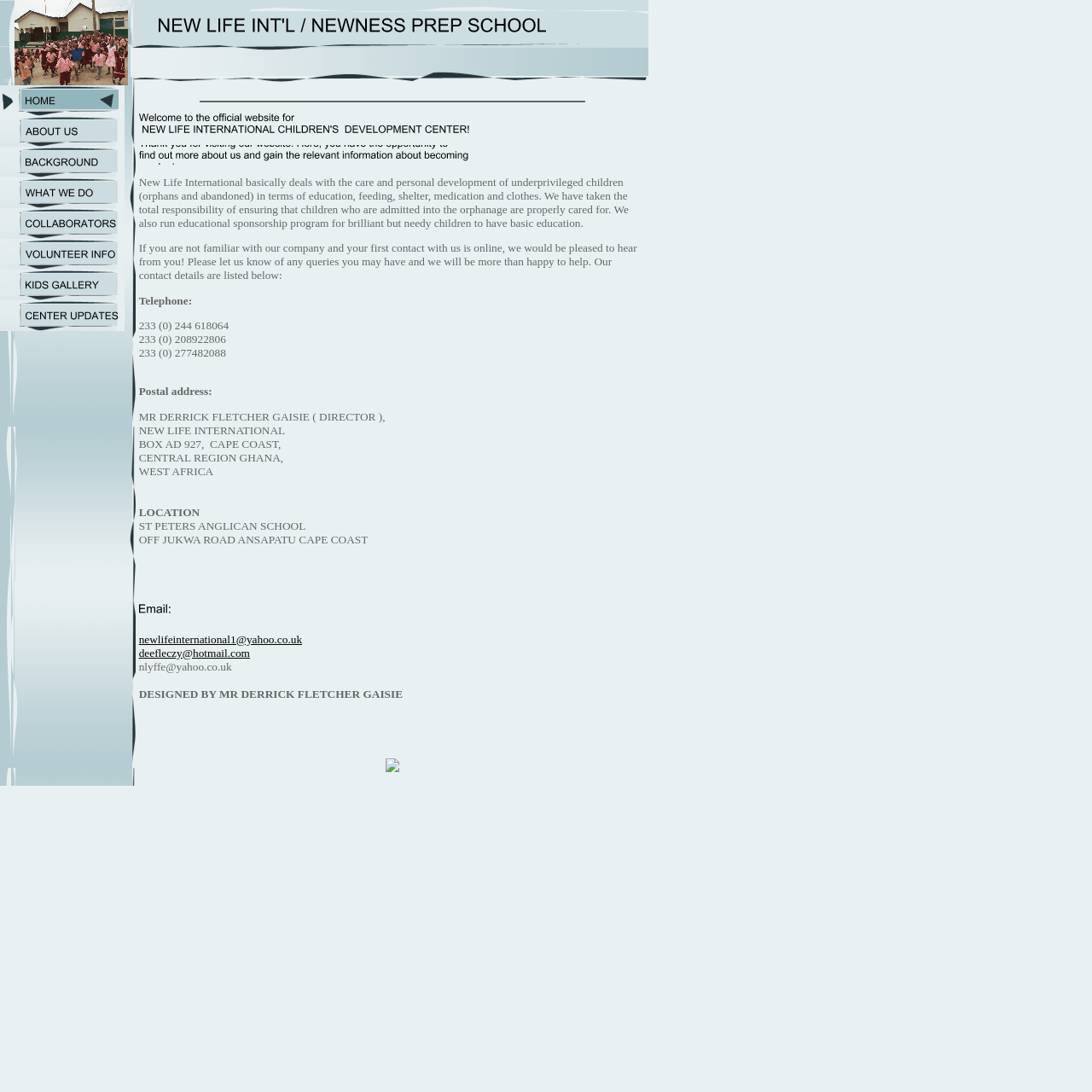Determine the bounding box coordinates of the section to be clicked to follow the instruction: "Learn more about NCAA vs. Major Junior". The coordinates should be given as four float numbers between 0 and 1, formatted as [left, top, right, bottom].

None